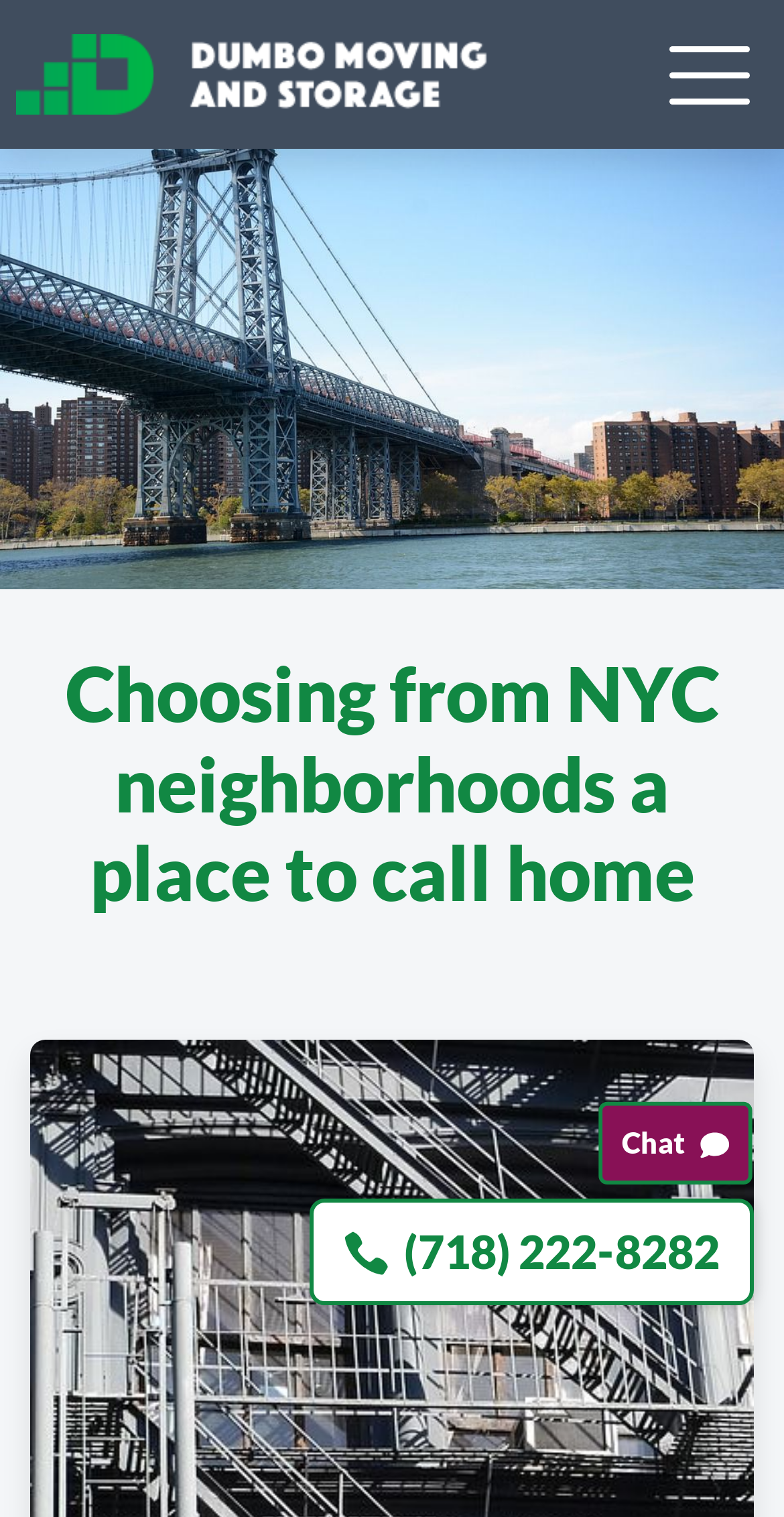Could you find the bounding box coordinates of the clickable area to complete this instruction: "Click the Dumbo Moving Logo"?

[0.019, 0.023, 0.621, 0.076]